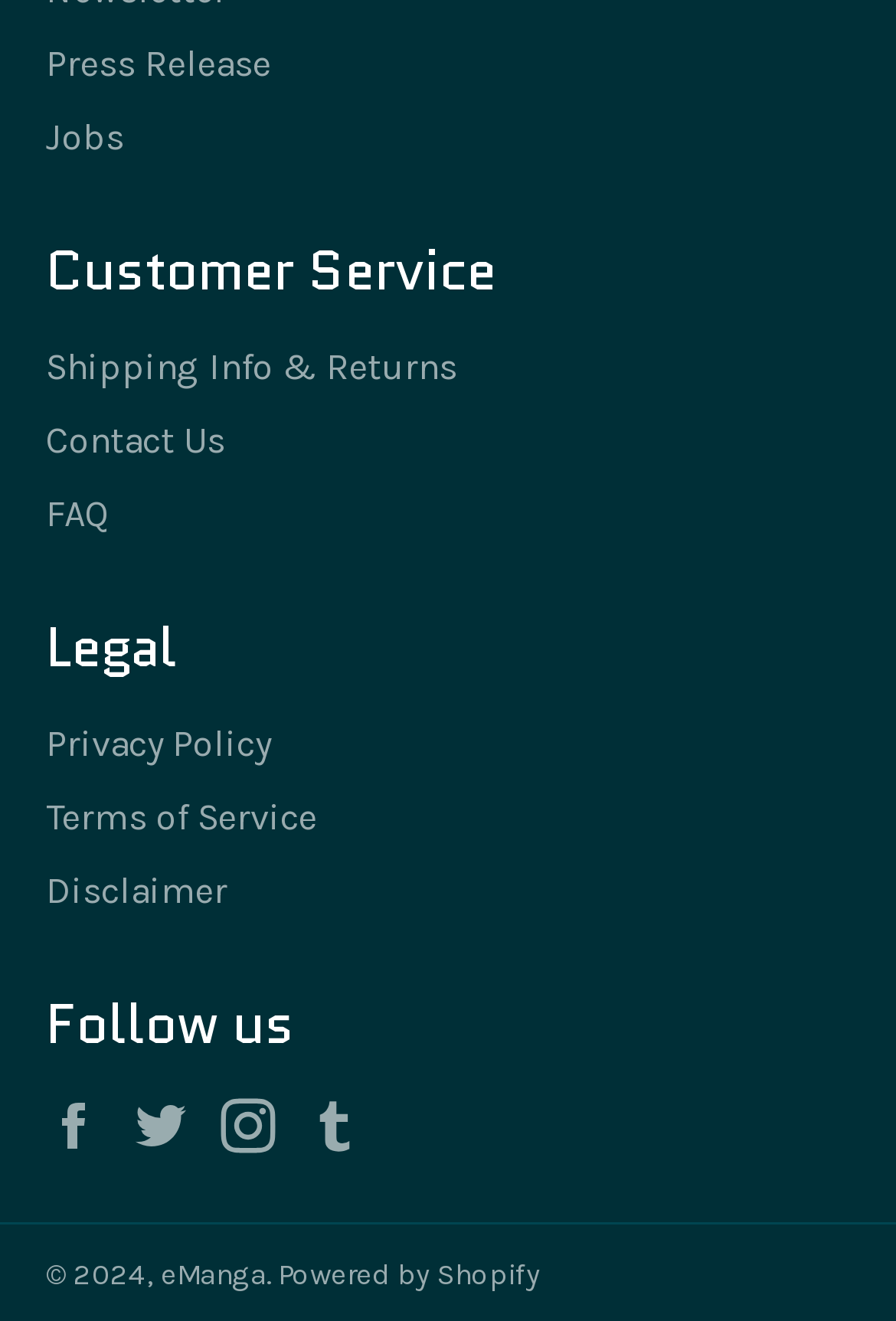Please answer the following question using a single word or phrase: 
What is the first link on the webpage?

Press Release